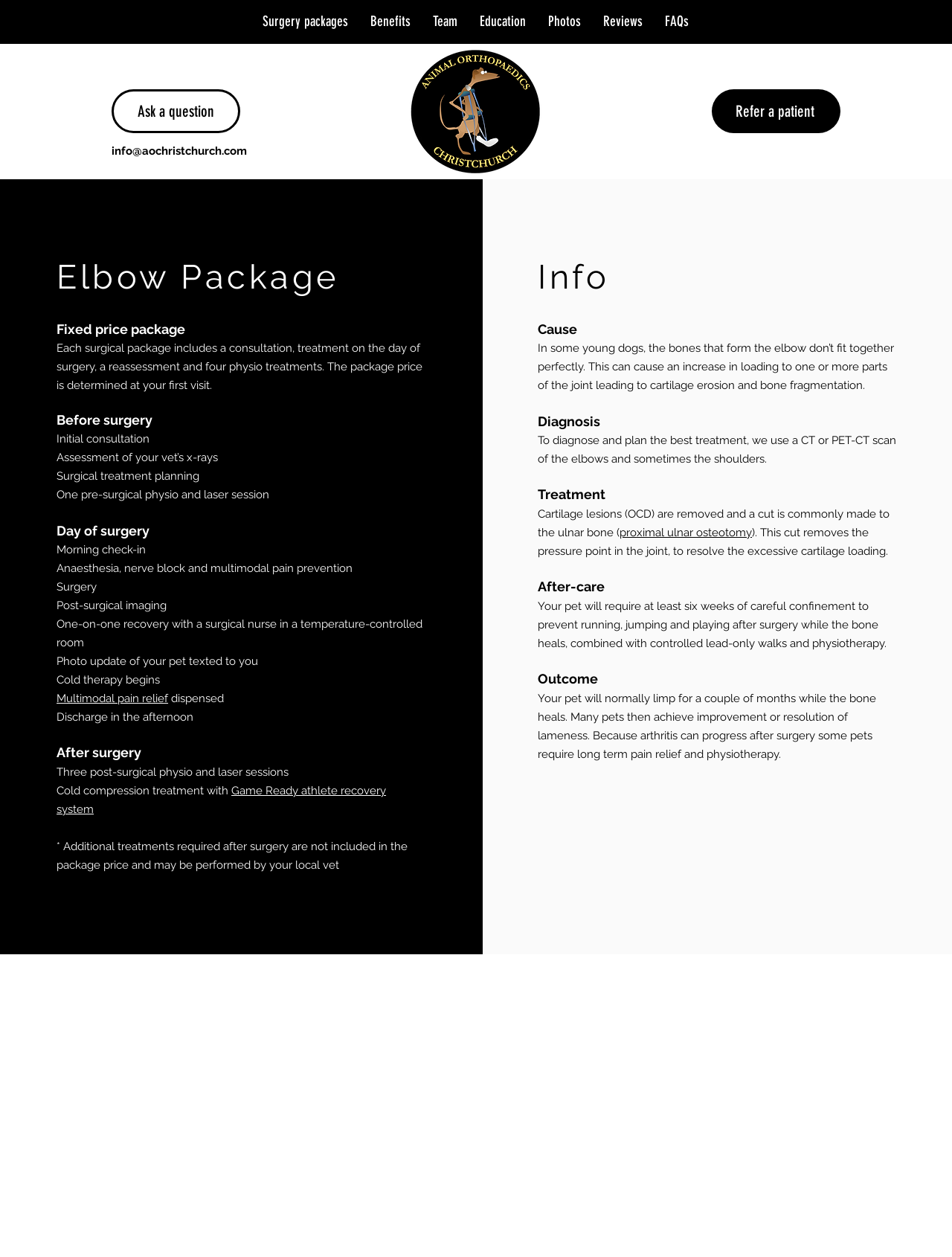Observe the image and answer the following question in detail: What is the purpose of the cut made to the ulnar bone?

According to the webpage, the cut made to the ulnar bone, also known as proximal ulnar osteotomy, is to remove the pressure point in the joint, resolving the excessive cartilage loading. This information is found in the section 'Treatment'.